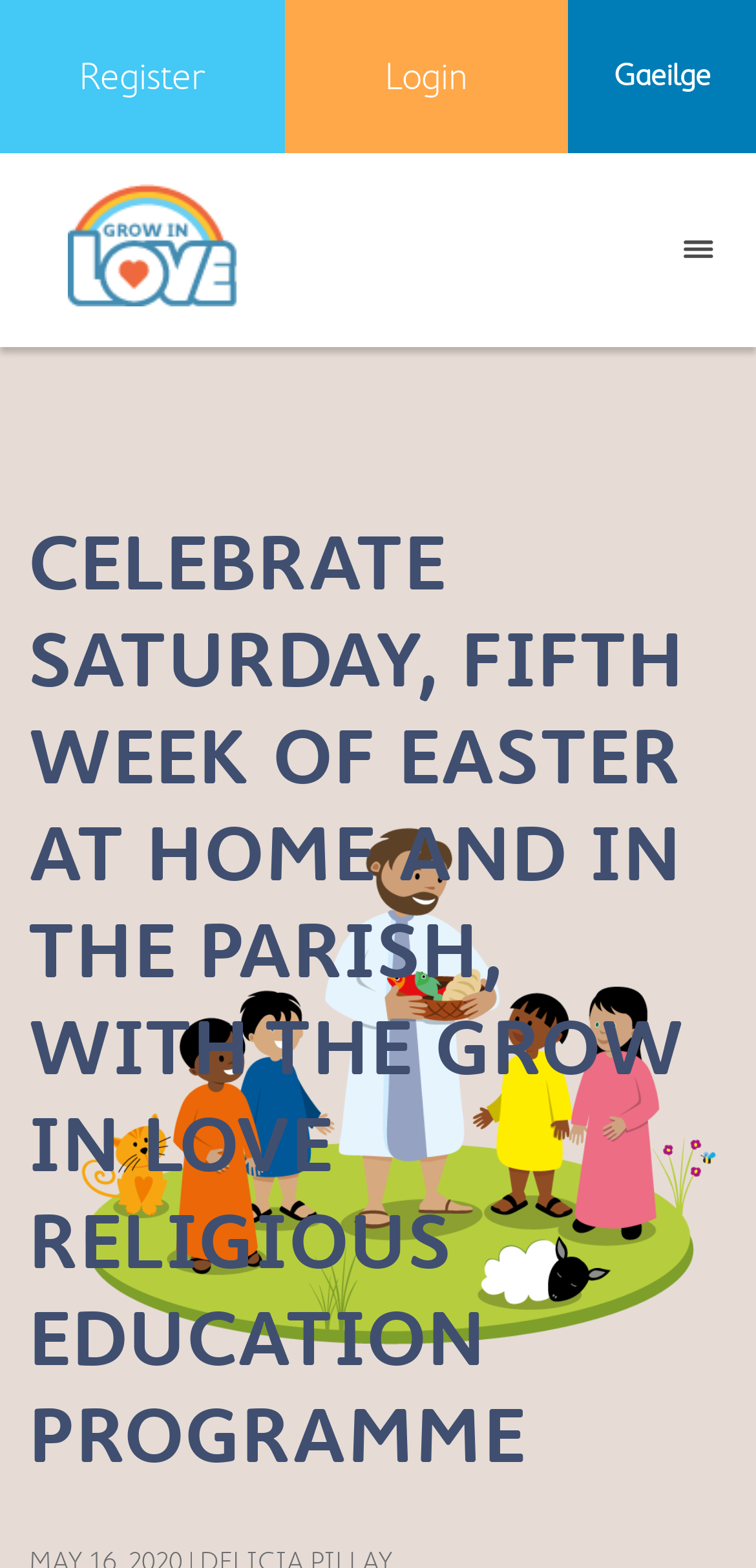Generate a thorough caption detailing the webpage content.

The webpage is dedicated to the "Grow in Love" religious education program. At the top right corner, there are three buttons: "Gaeilge" link, "Login" button, and "Register" button, in that order. Below these buttons, there is a "Grow In Love" link with an accompanying image to its right. 

On the top right side, there is a combobox. The main content of the webpage is headed by a title that reads "CELEBRATE SATURDAY, FIFTH WEEK OF EASTER AT HOME AND IN THE PARISH, WITH THE GROW IN LOVE RELIGIOUS EDUCATION PROGRAMME", which occupies most of the page.